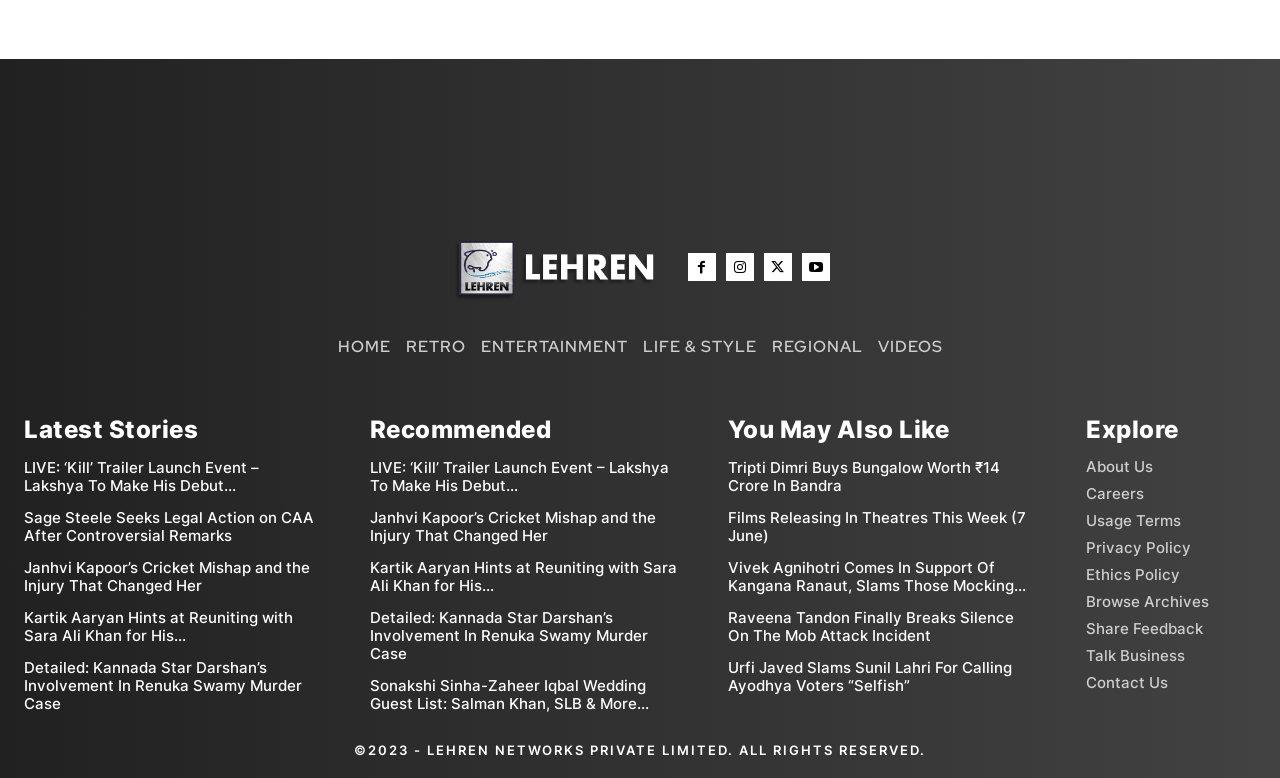What are the different sections present on the webpage?
Answer the question based on the image using a single word or a brief phrase.

Latest Stories, Recommended, You May Also Like, Explore